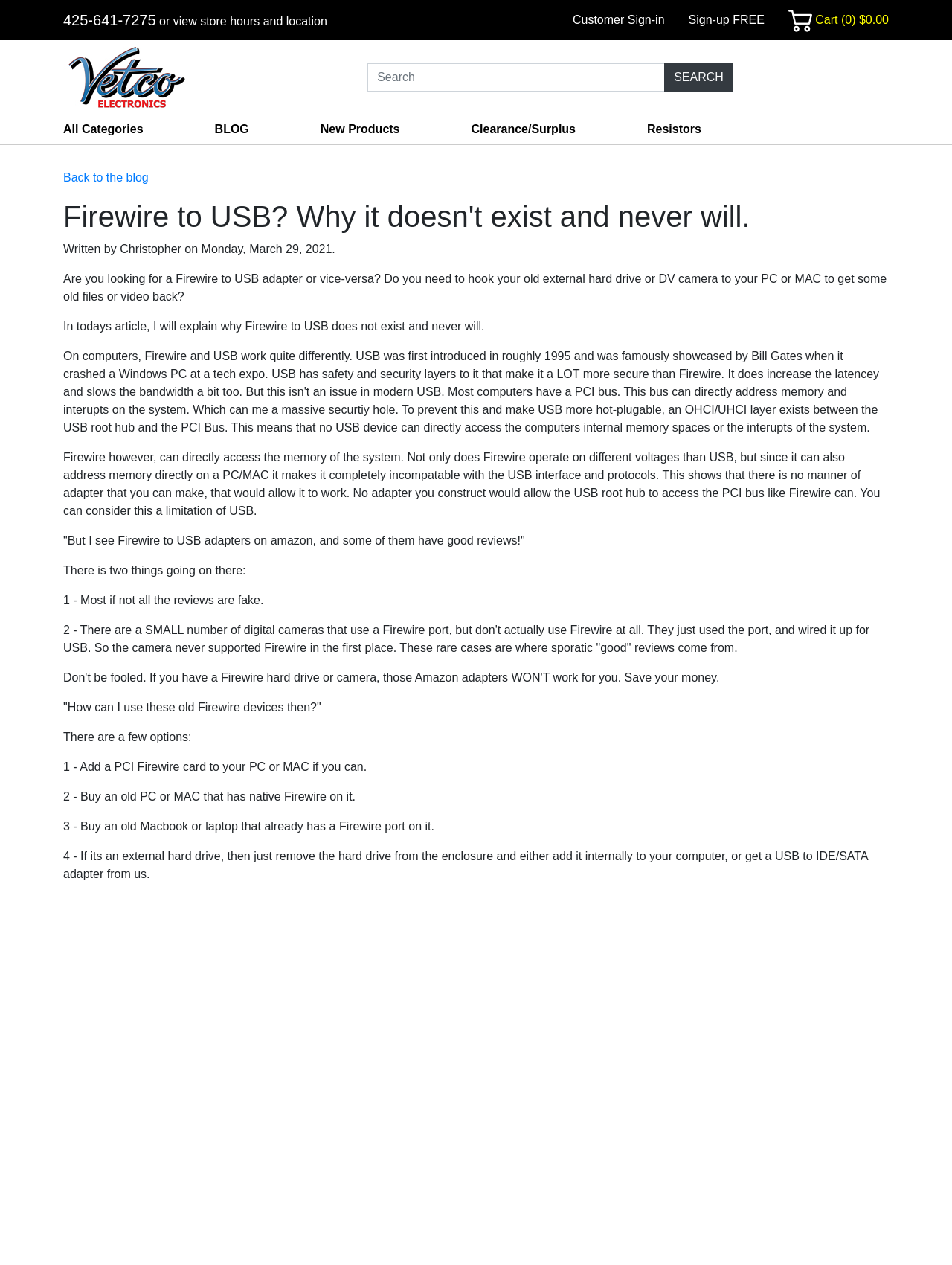Determine the bounding box coordinates of the target area to click to execute the following instruction: "Contact Vetco via phone."

[0.66, 0.925, 0.826, 0.95]